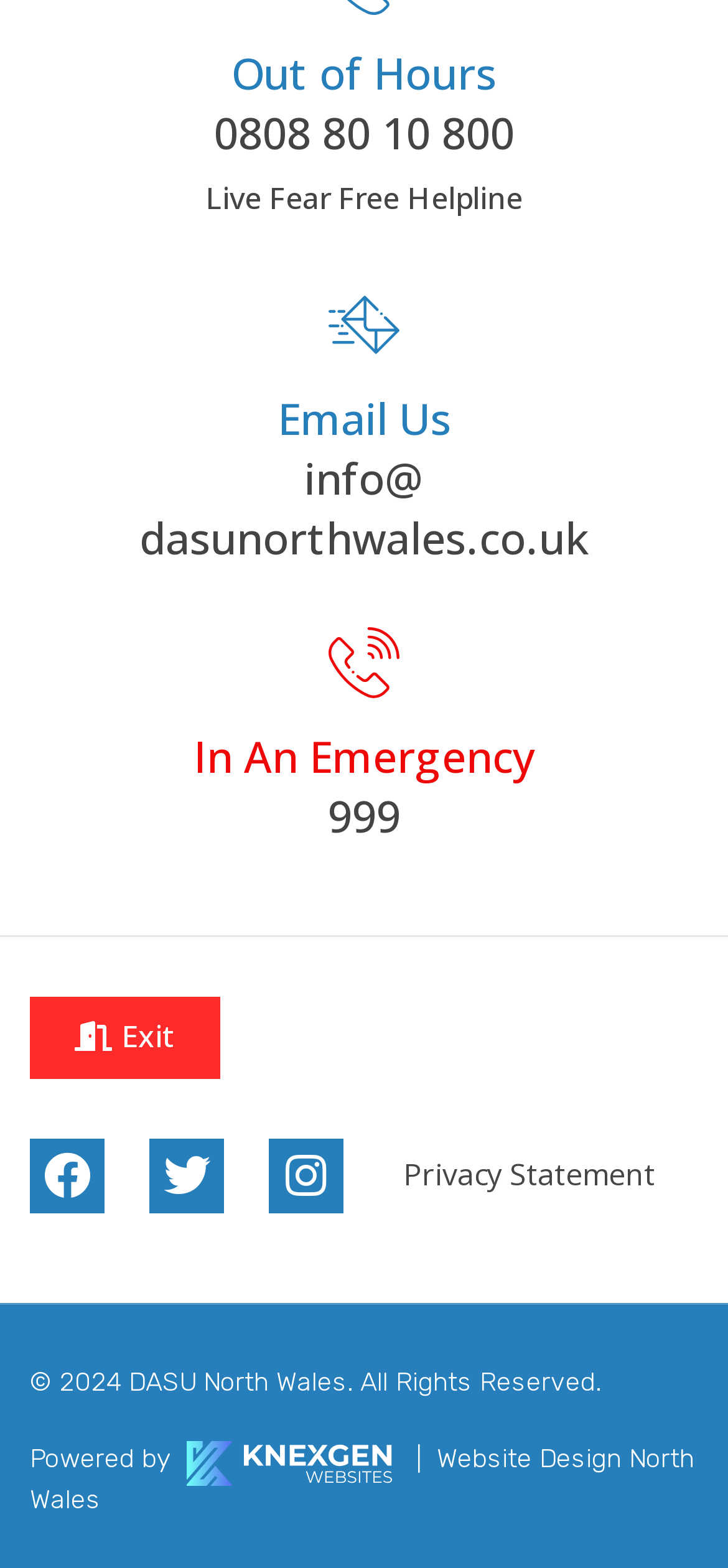Utilize the information from the image to answer the question in detail:
What is the copyright year?

I found the copyright year by looking at the static text element '© 2024 DASU North Wales. All Rights Reserved.' which is located at the bottom of the page.